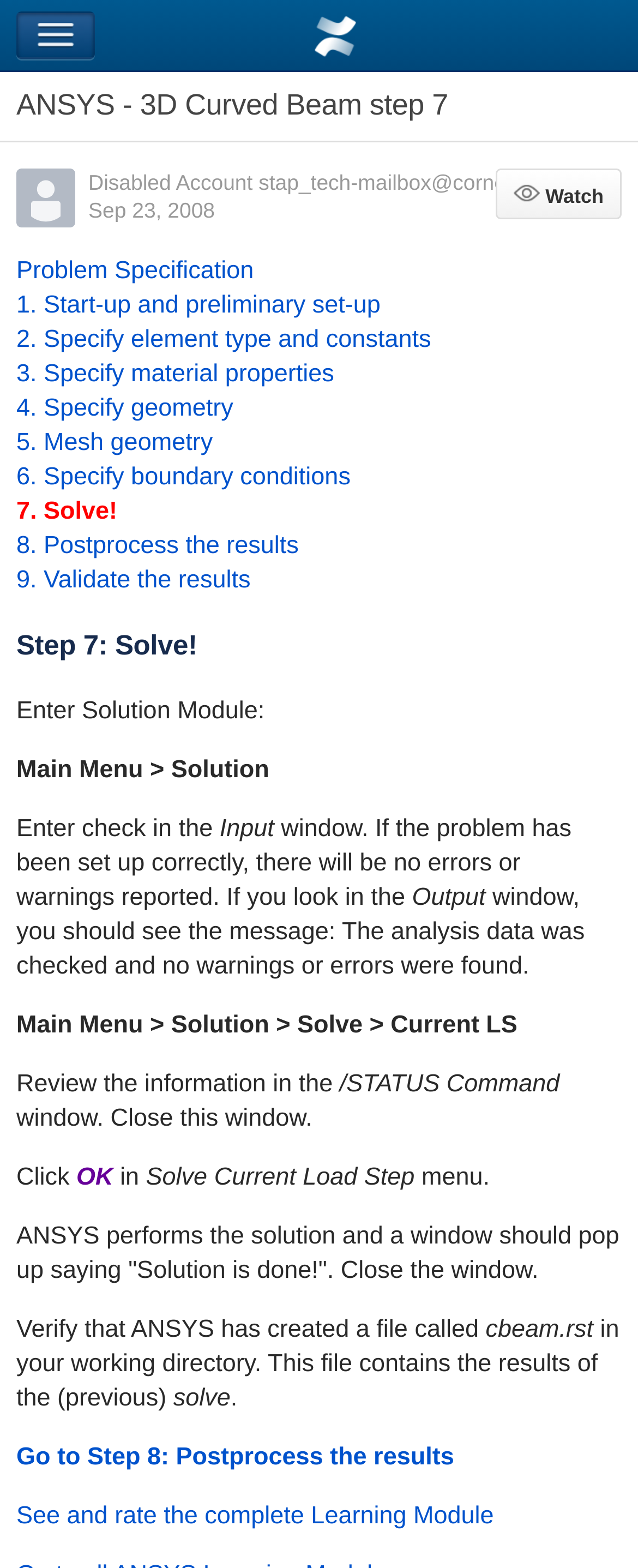Please provide the bounding box coordinates for the element that needs to be clicked to perform the instruction: "Watch this page". The coordinates must consist of four float numbers between 0 and 1, formatted as [left, top, right, bottom].

[0.777, 0.107, 0.974, 0.139]